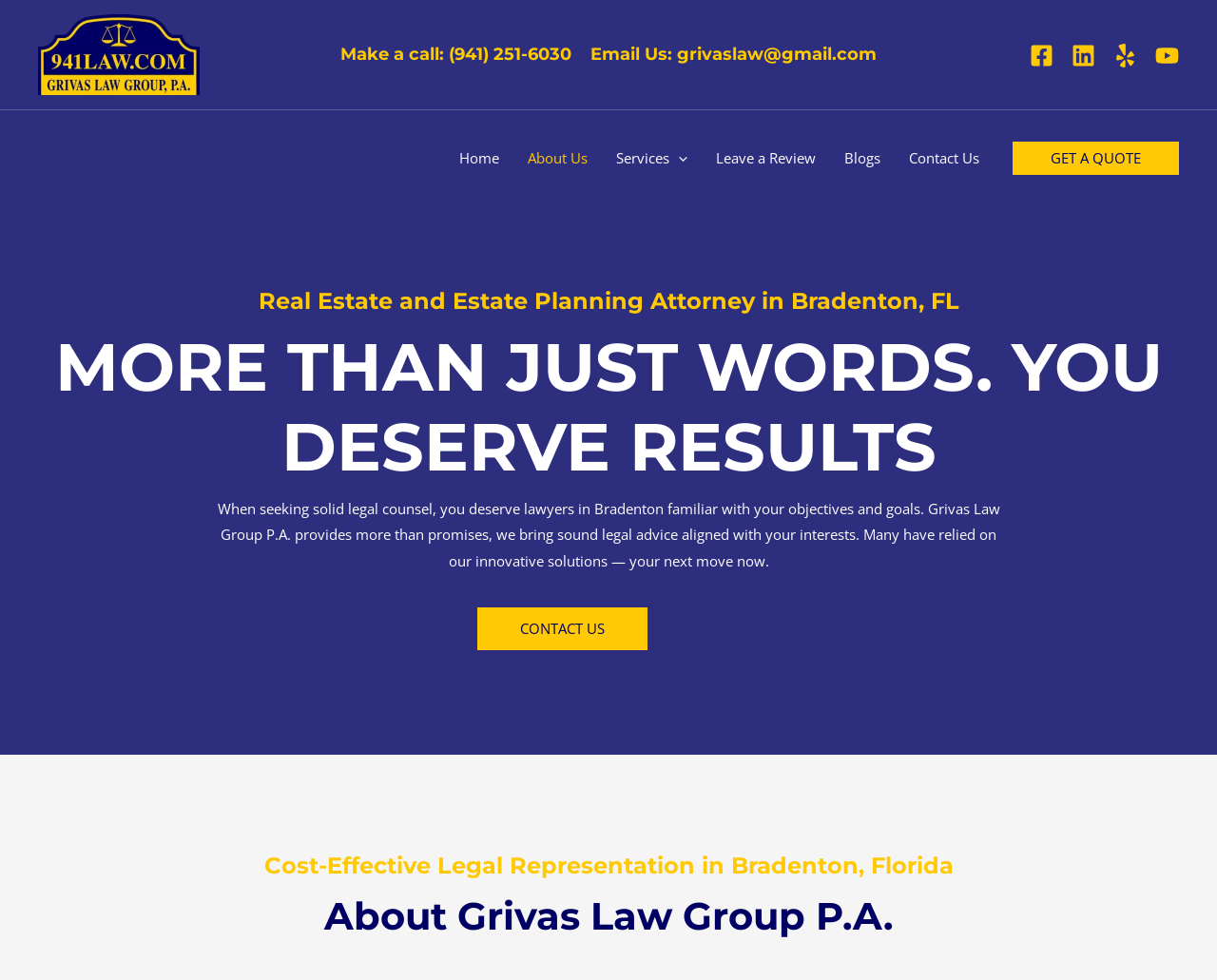Provide the bounding box coordinates of the HTML element this sentence describes: "aria-label="Grivas Law Group, P.A."". The bounding box coordinates consist of four float numbers between 0 and 1, i.e., [left, top, right, bottom].

[0.031, 0.044, 0.164, 0.064]